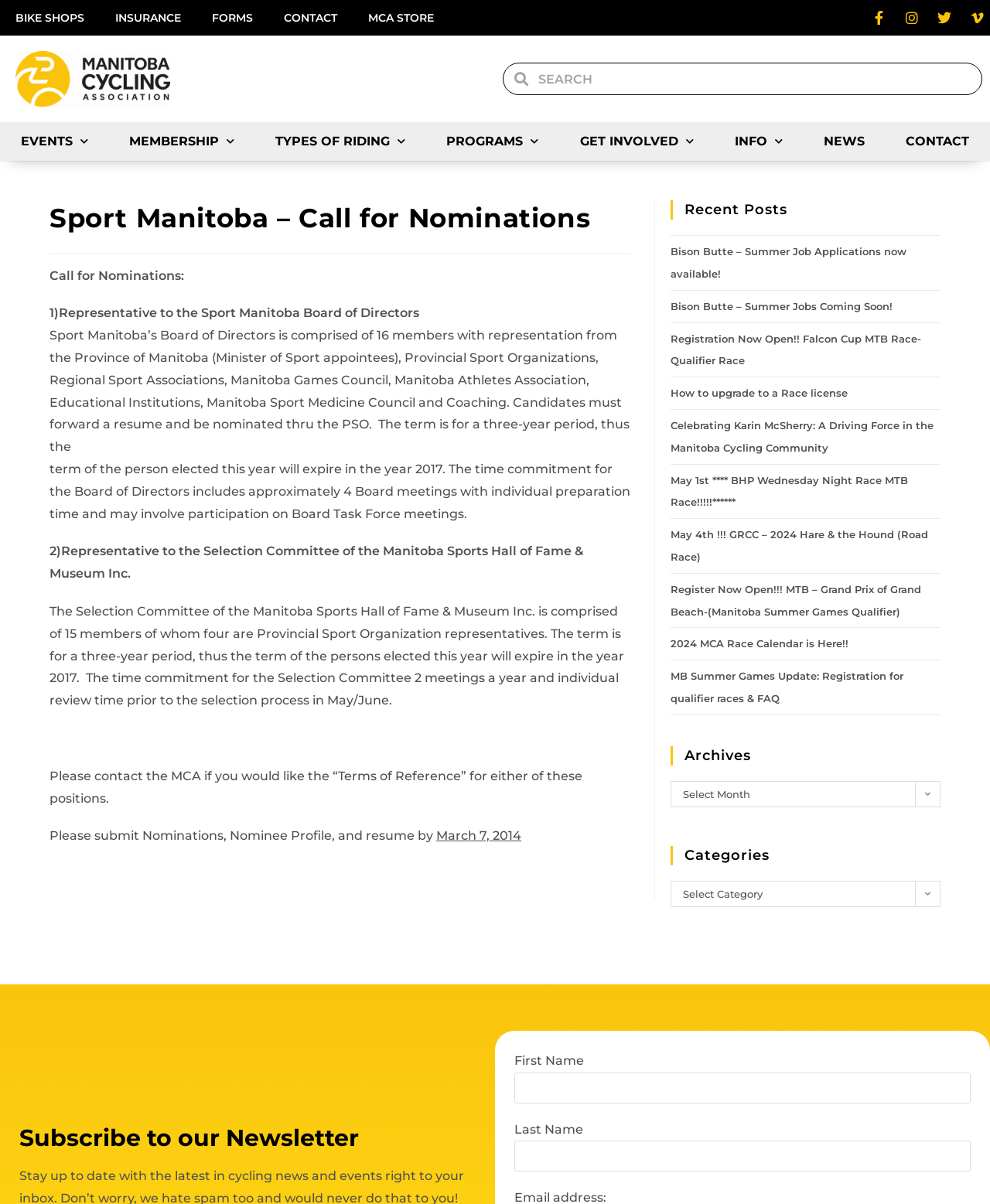What is the purpose of the Selection Committee?
Please give a detailed and elaborate answer to the question.

I found the purpose of the Selection Committee mentioned in the article section, which is related to the Manitoba Sports Hall of Fame & Museum Inc.